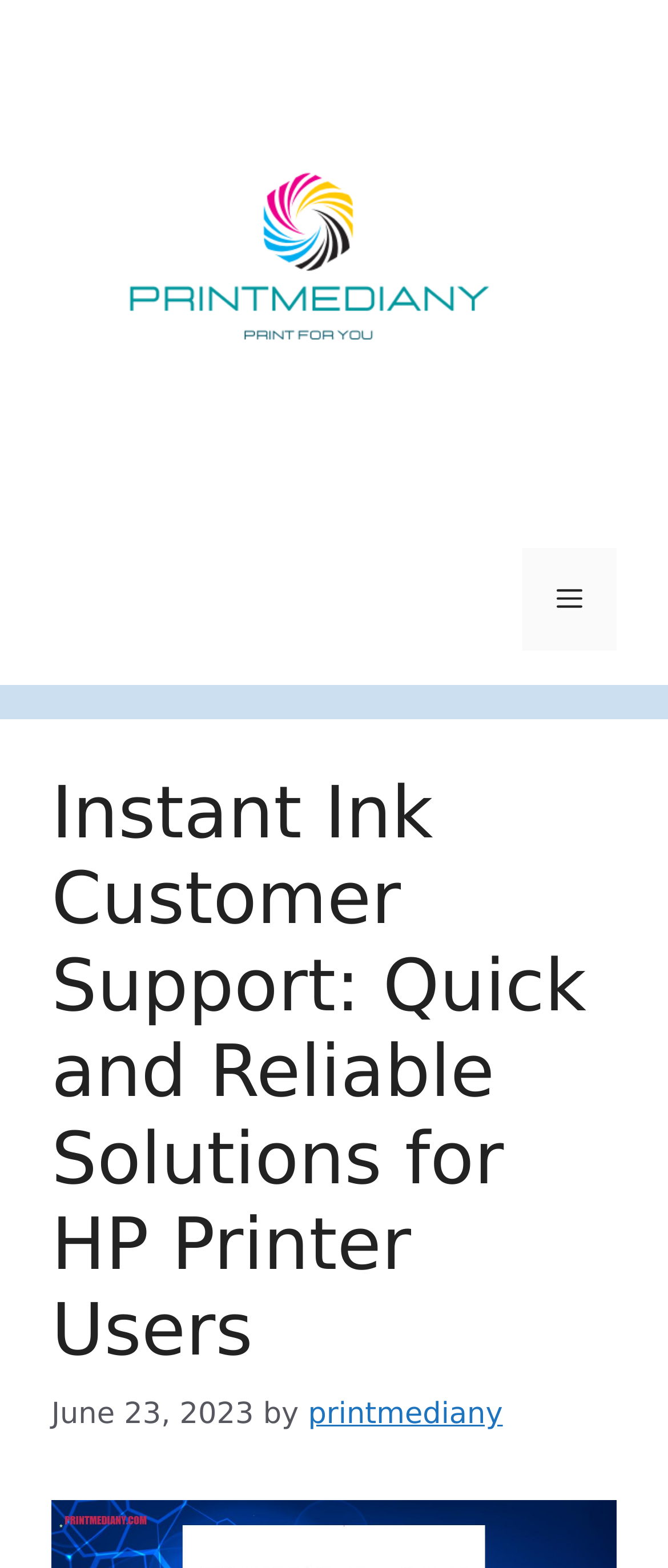What is the name of the website?
Provide a fully detailed and comprehensive answer to the question.

I determined the answer by looking at the banner element at the top of the webpage, which contains a link with the text 'PrintMediany'.